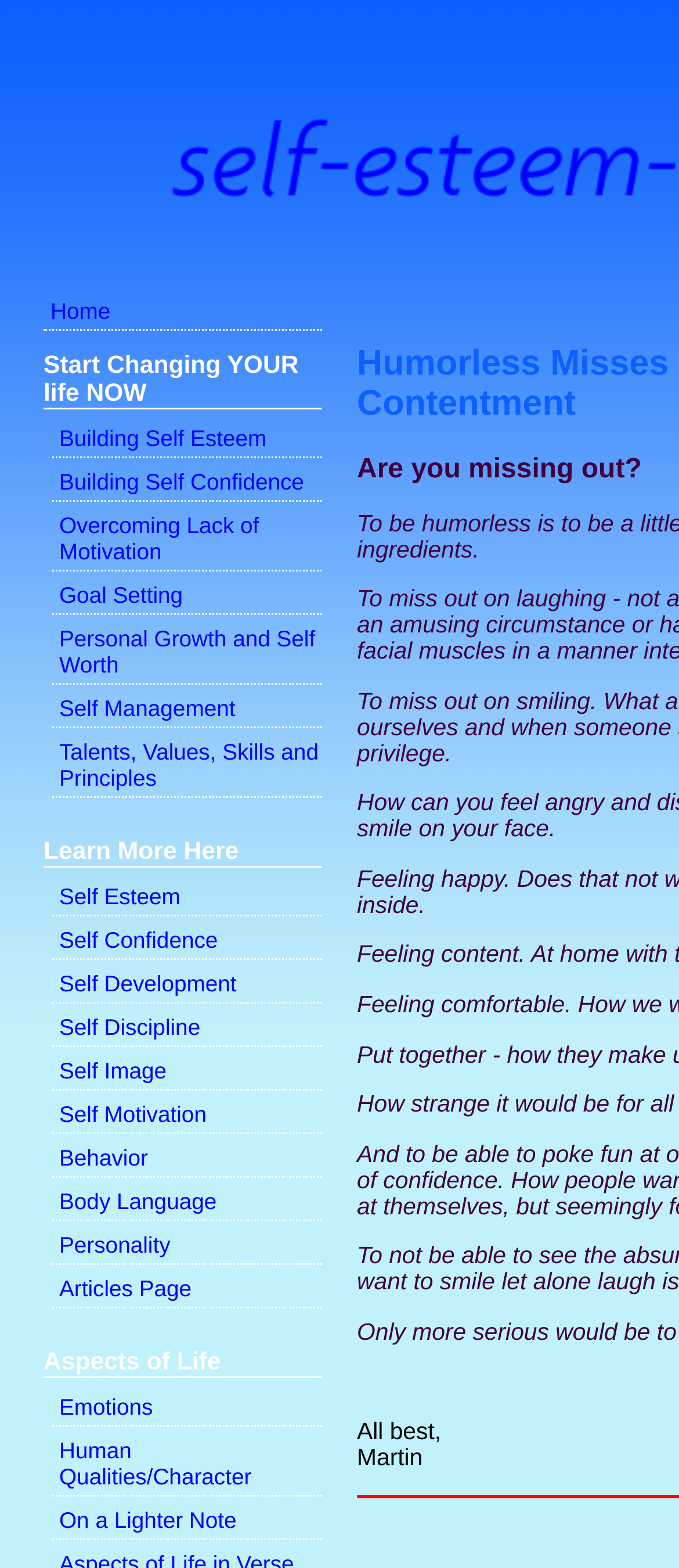Please identify the bounding box coordinates for the region that you need to click to follow this instruction: "Read the 'Start Changing YOUR life NOW' heading".

[0.064, 0.224, 0.474, 0.261]